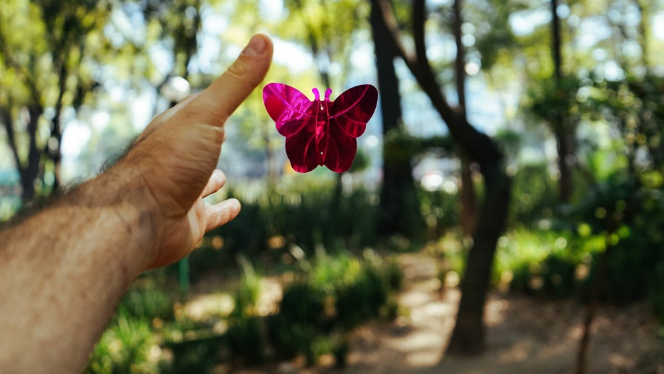What is the atmosphere of the scene?
Please provide a comprehensive answer based on the visual information in the image.

The caption describes the backdrop as a lush, green landscape filled with soft sunlight filtering through the trees, creating a serene and enchanting atmosphere. This suggests that the overall atmosphere of the scene is peaceful and captivating.